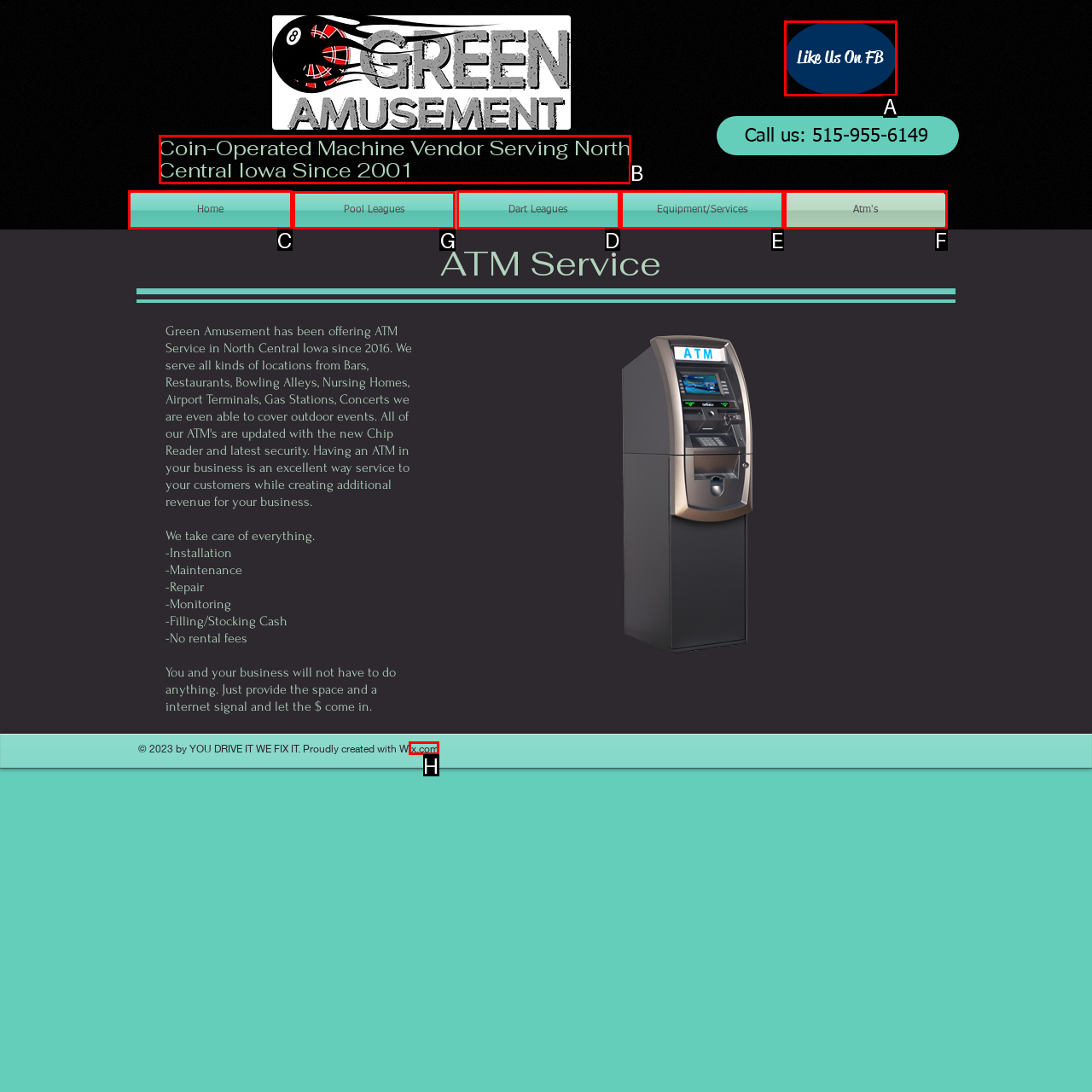Indicate the UI element to click to perform the task: Visit the 'Pool Leagues' page. Reply with the letter corresponding to the chosen element.

G